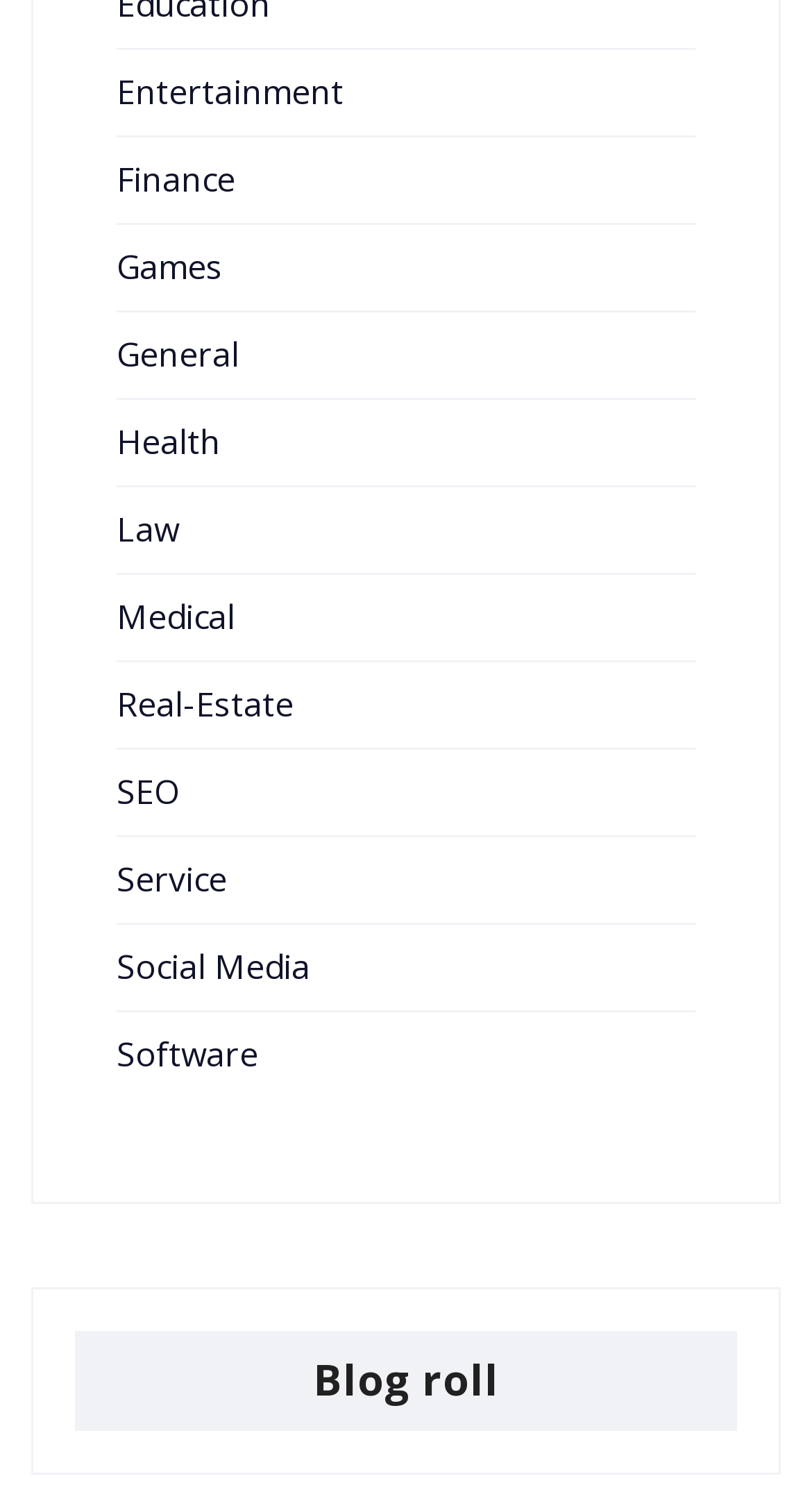Bounding box coordinates are to be given in the format (top-left x, top-left y, bottom-right x, bottom-right y). All values must be floating point numbers between 0 and 1. Provide the bounding box coordinate for the UI element described as: Social Media

[0.144, 0.63, 0.382, 0.66]